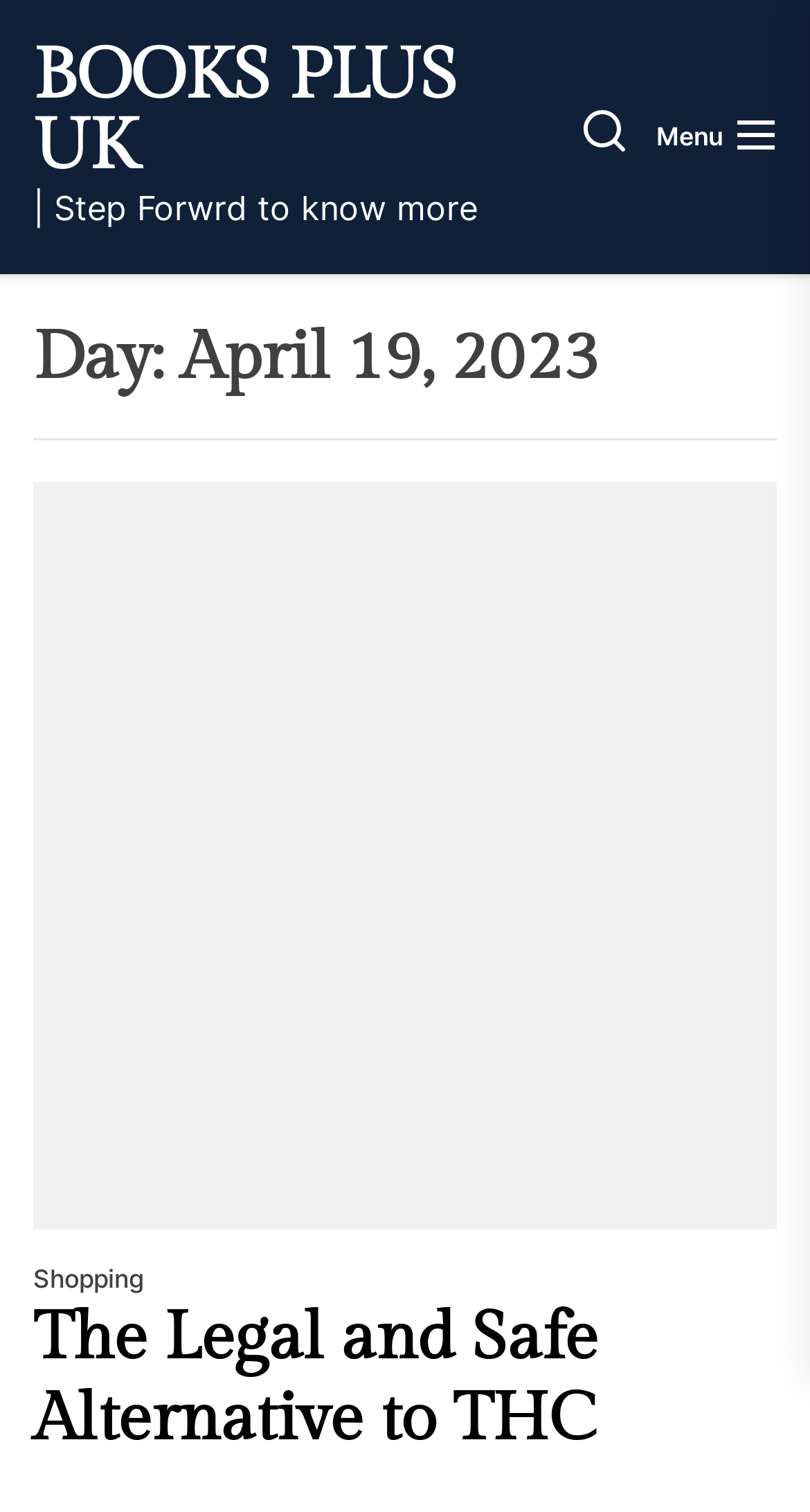Describe every aspect of the webpage comprehensively.

The webpage is titled "April 19, 2023 – Books plus uk" and has a prominent link at the top left with the text "BOOKS PLUS UK". Below this link, there is a static text that says "| Step Forward to know more". 

On the top right, there are two buttons, one with no text and another with the text "Menu". 

Further down, there is a heading that displays the current date, "Day: April 19, 2023". Below this heading, there is a section with a header that contains a link to "Shopping" on the left and a heading that reads "The Legal and Safe Alternative to THC" on the right. This heading also has a link with the same text.